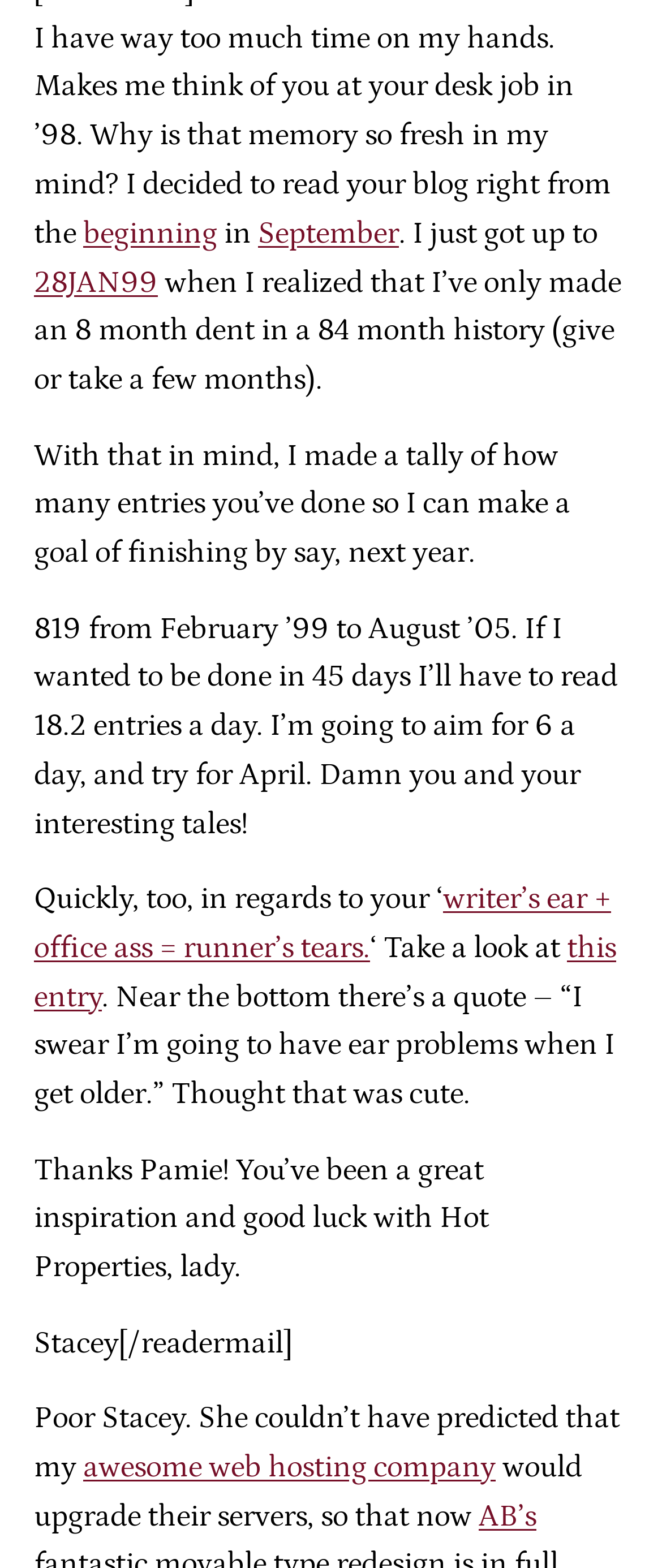Determine the bounding box coordinates for the UI element matching this description: "AB’s".

[0.723, 0.956, 0.81, 0.978]